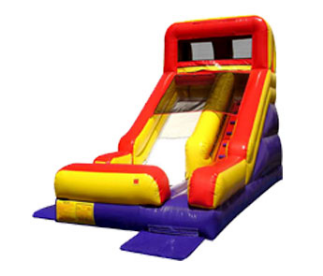Generate a detailed caption for the image.

This image features a vibrant and colorful inflatable slide, designed for children's entertainment at events like birthday parties or family gatherings. The slide is predominantly red, yellow, and purple, drawing attention with its bright hues and inviting structure. It includes a high climbing area leading down to a smooth sliding surface, making it an exciting addition for outdoor activities during warm weather. This type of inflatable not only provides thrill but is also versatile, as some models can transform into water slides for added fun in the summer months. Perfect for both young children and teens, inflatable slides are a fantastic way to enhance outdoor celebrations and keep guests engaged.